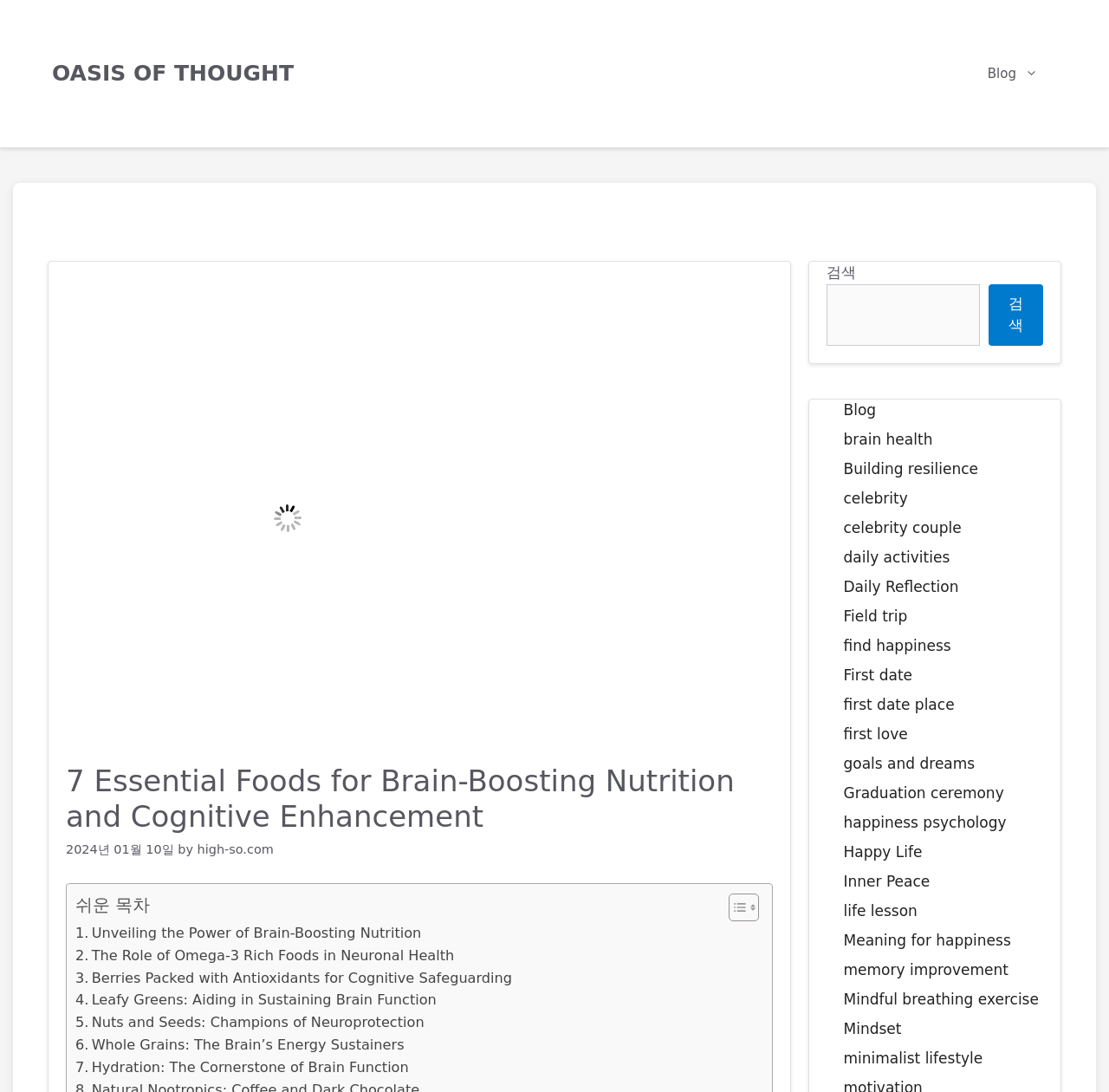What is the topic of the main article?
From the screenshot, provide a brief answer in one word or phrase.

Brain-Boosting Nutrition